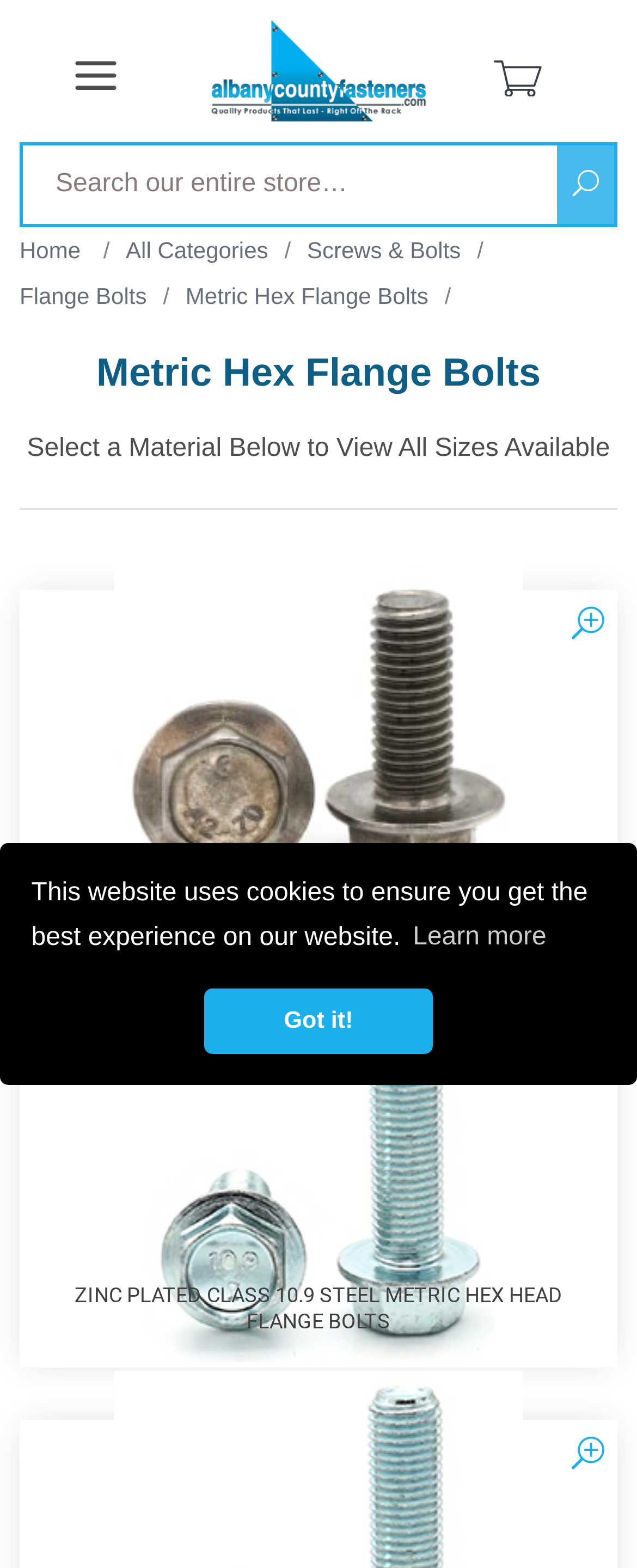Identify and provide the title of the webpage.

Metric Hex Flange Bolts